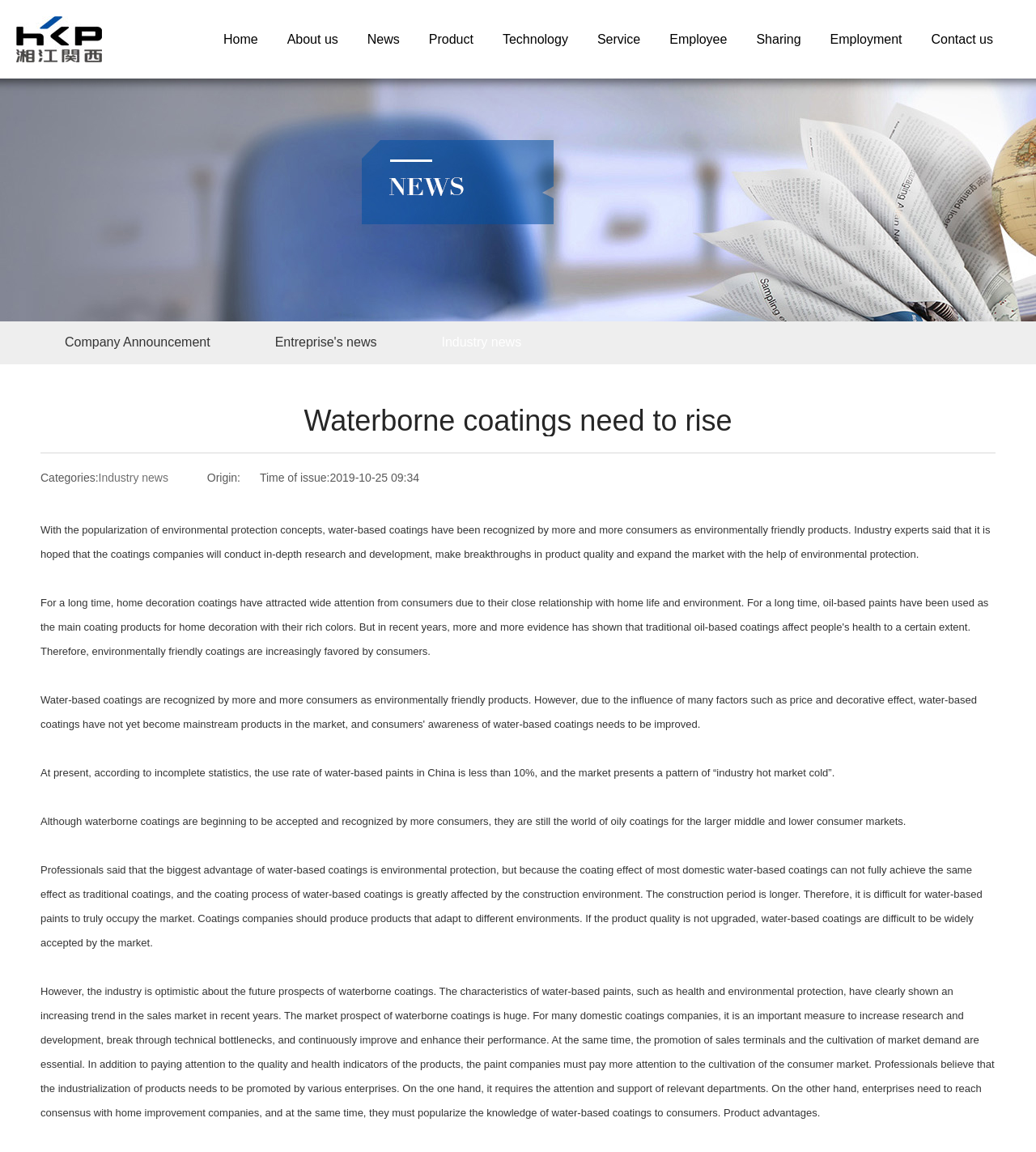Show the bounding box coordinates for the element that needs to be clicked to execute the following instruction: "Visit the ARA Website". Provide the coordinates in the form of four float numbers between 0 and 1, i.e., [left, top, right, bottom].

None